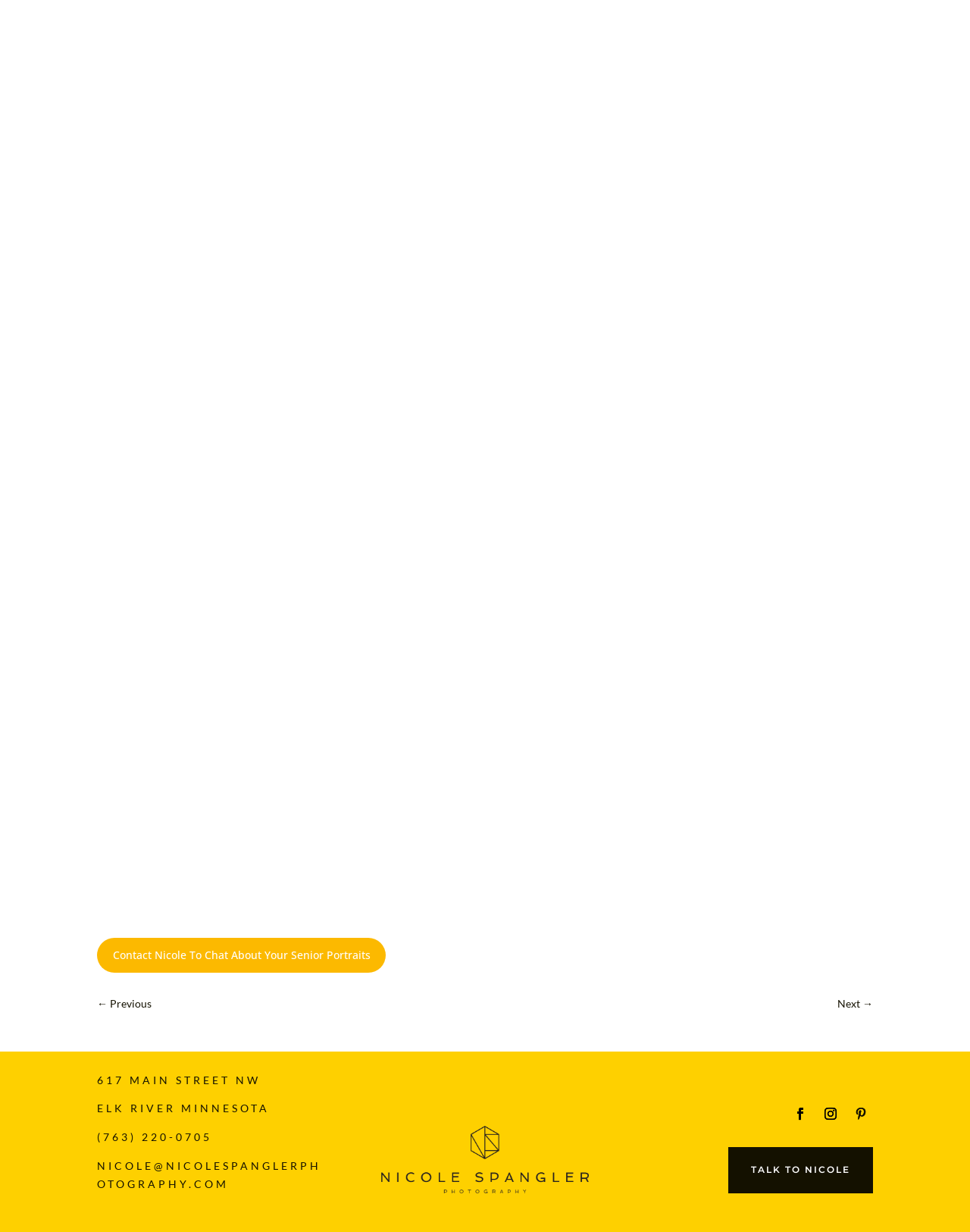Given the element description "← Previous" in the screenshot, predict the bounding box coordinates of that UI element.

[0.1, 0.807, 0.156, 0.822]